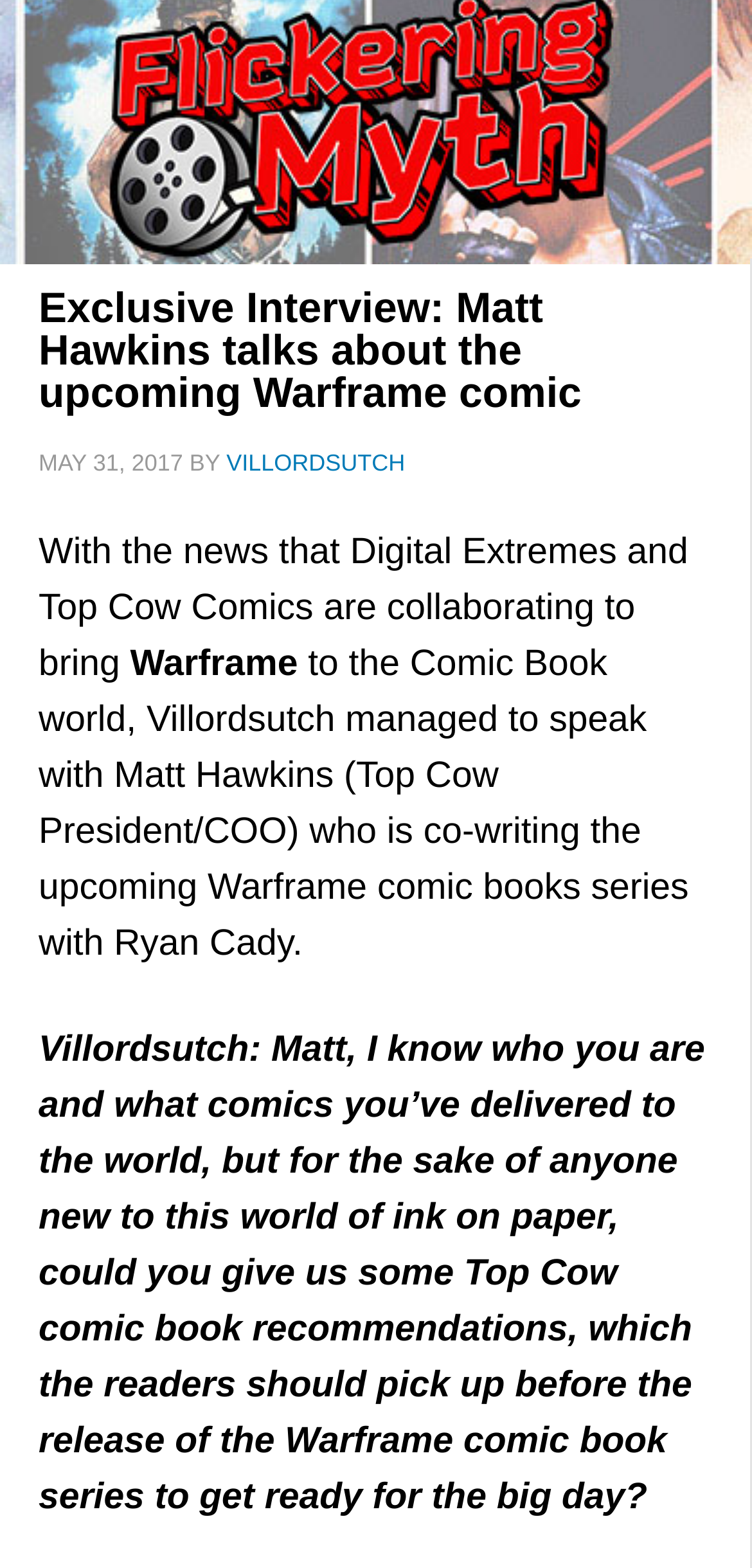What is the topic of the interview?
Provide a one-word or short-phrase answer based on the image.

Warframe comic book series